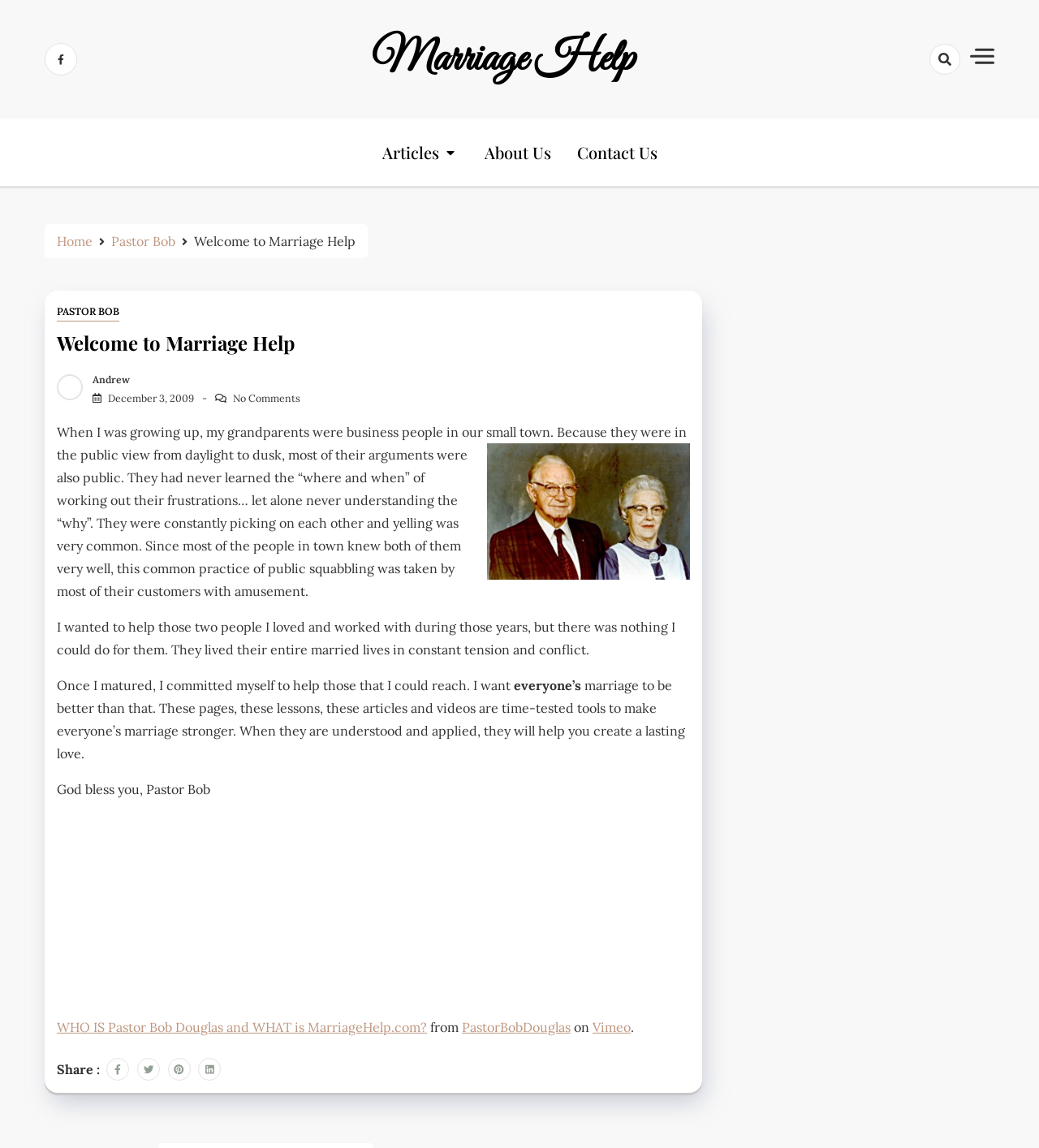What is the author's motivation for helping others?
Please provide an in-depth and detailed response to the question.

I found the answer by reading the article's content, which states that the author wanted to help his grandparents, but couldn't, and therefore committed himself to help others. The author's motivation is to make everyone's marriage stronger.